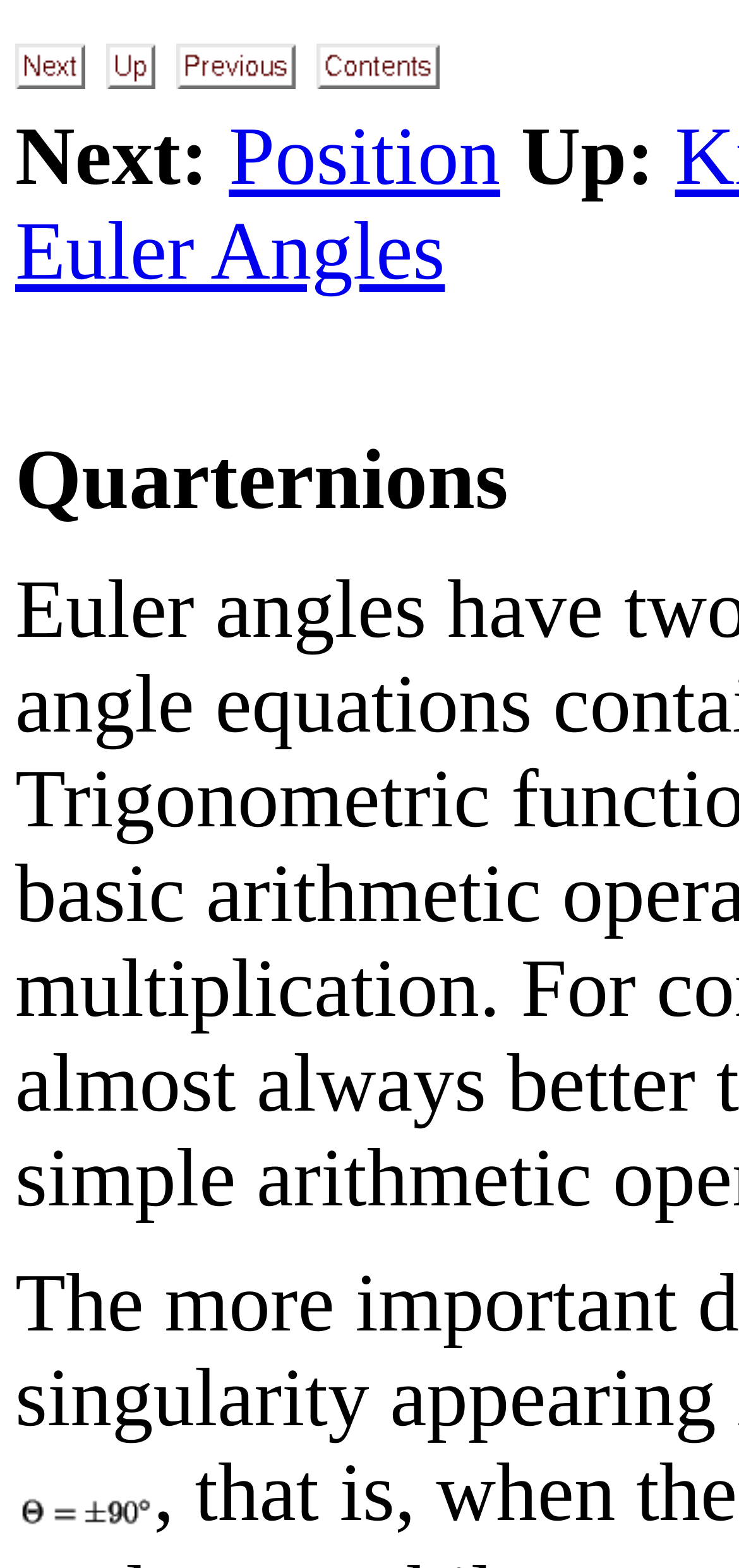What is the direction indicated by the image at [0.143, 0.028, 0.21, 0.057]?
Please interpret the details in the image and answer the question thoroughly.

The image at [0.143, 0.028, 0.21, 0.057] is a sibling element of the link 'up', and its bounding box coordinates indicate that it is located near the 'up' link. Therefore, the direction indicated by this image is 'up'.